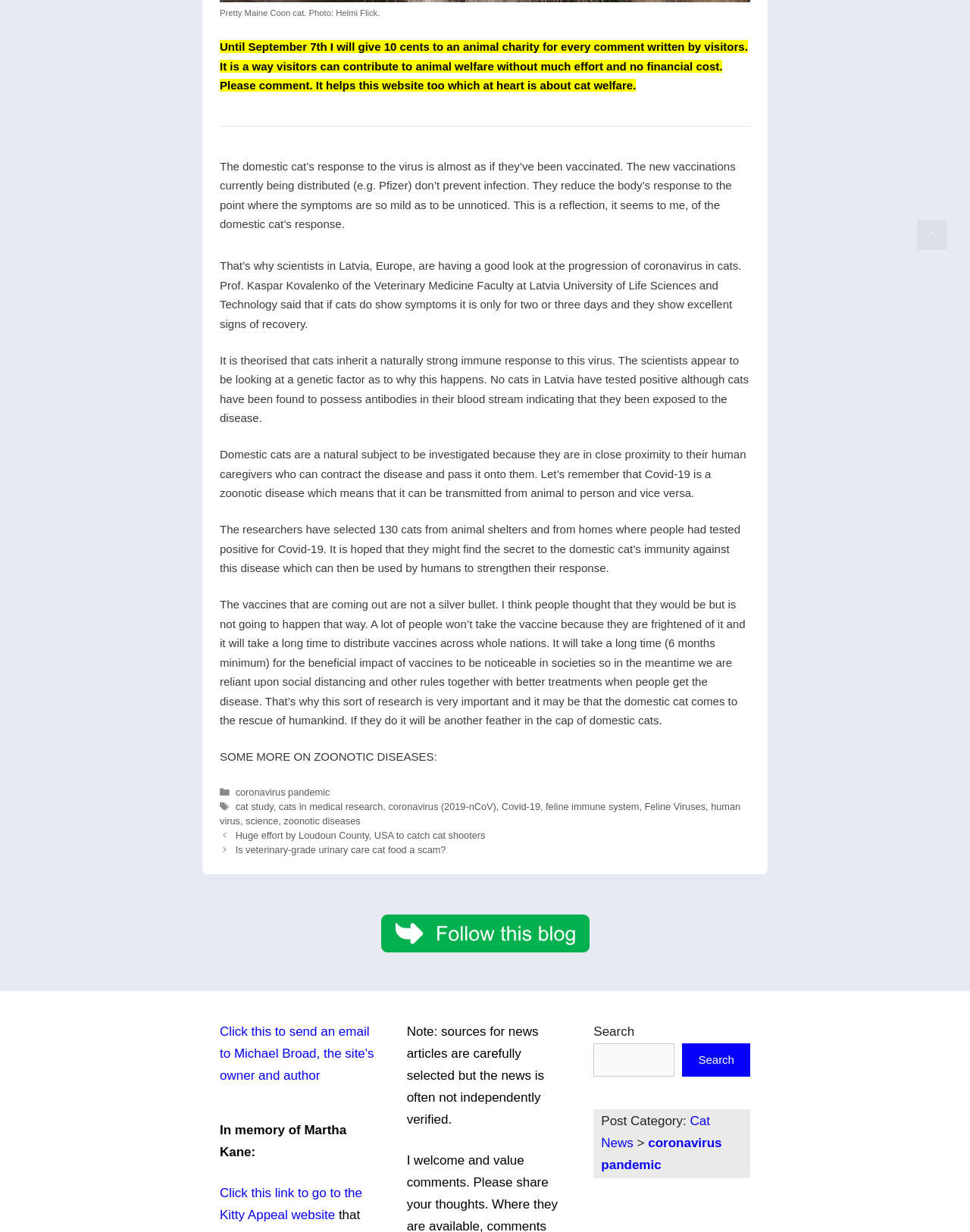What is the purpose of the comment section?
Provide a detailed answer to the question, using the image to inform your response.

The author of the article mentions that for every comment written, 10 cents will be donated to an animal charity, promoting animal welfare without financial cost to the visitors.